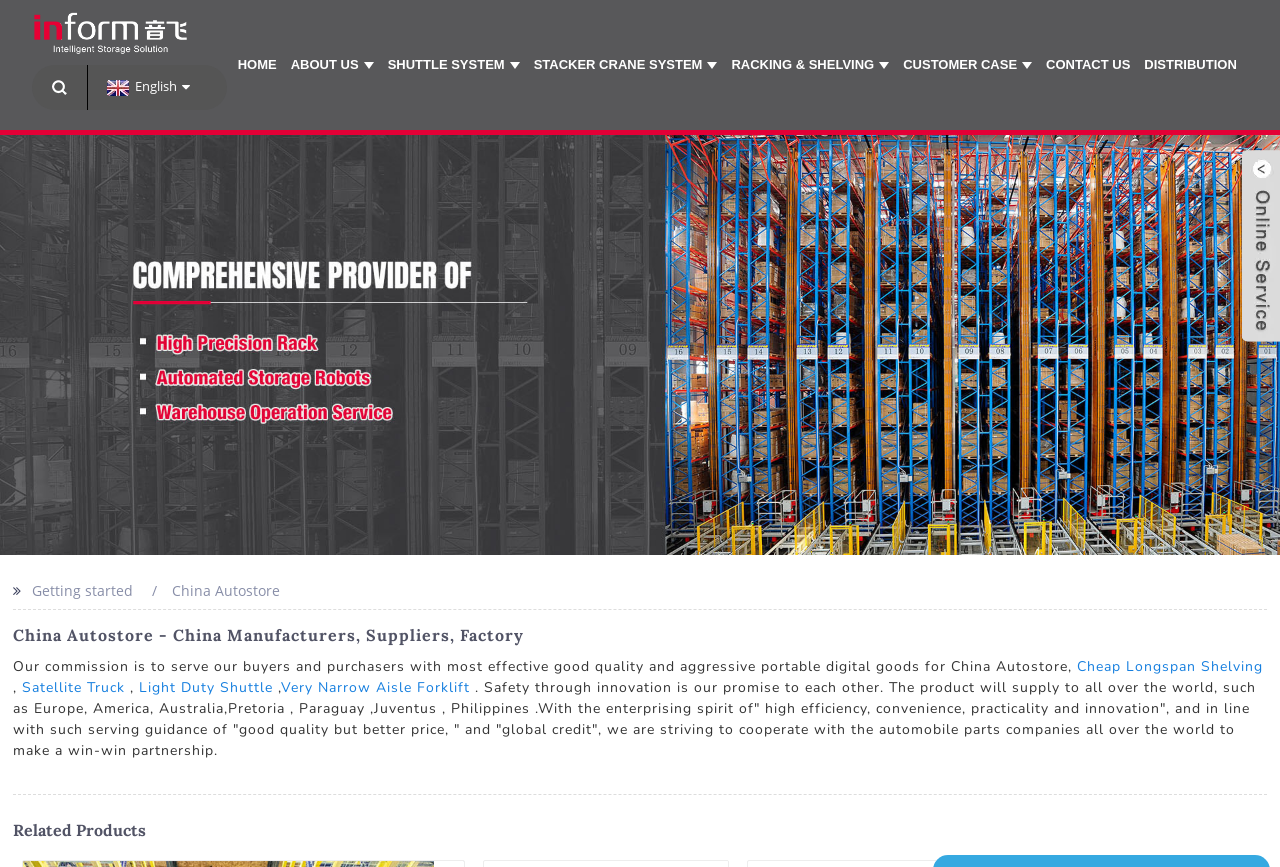Find the bounding box coordinates for the element that must be clicked to complete the instruction: "Click the Inform Storage logo". The coordinates should be four float numbers between 0 and 1, indicated as [left, top, right, bottom].

[0.025, 0.025, 0.148, 0.046]